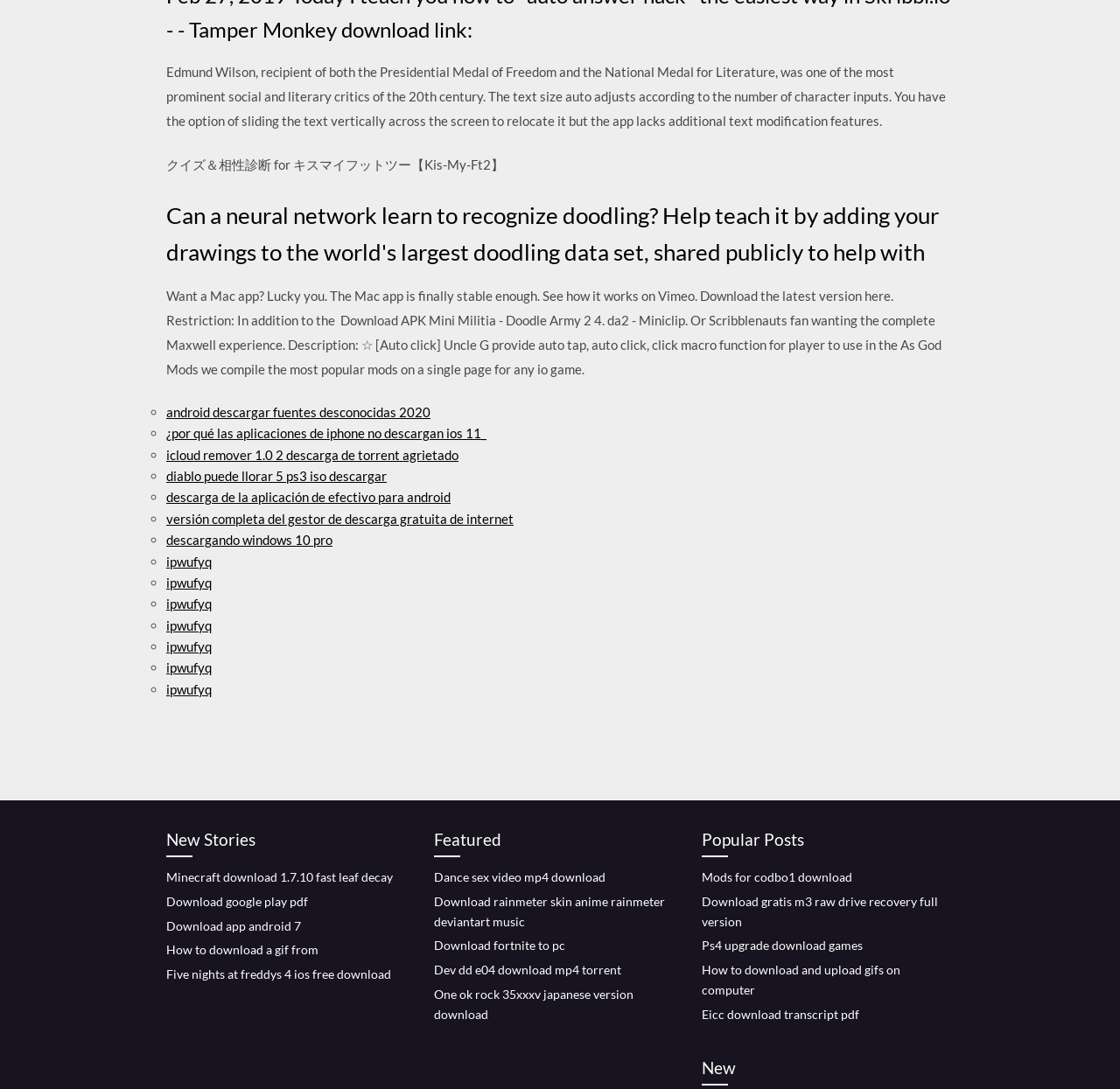Determine the bounding box for the UI element that matches this description: "Dance sex video mp4 download".

[0.388, 0.798, 0.541, 0.812]